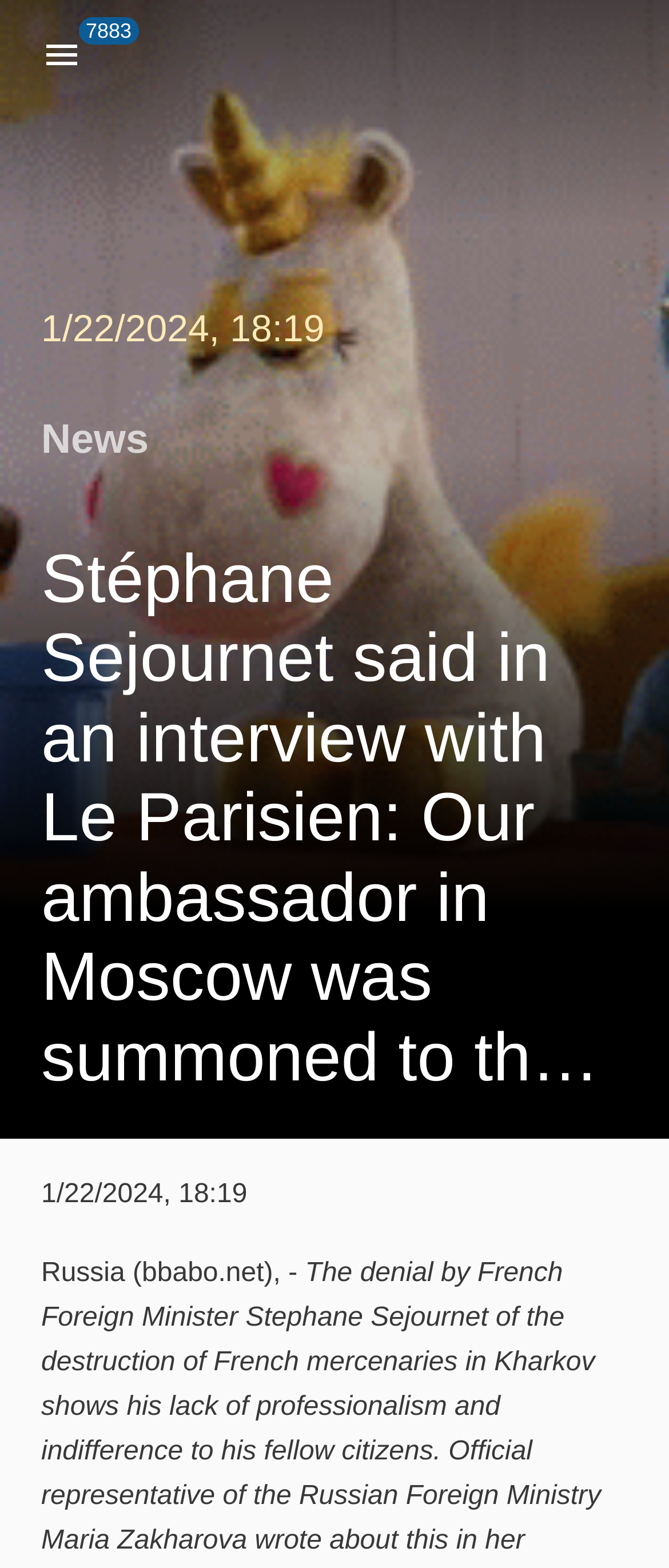Who gave an interview to Le Parisien?
By examining the image, provide a one-word or phrase answer.

Stéphane Sejournet